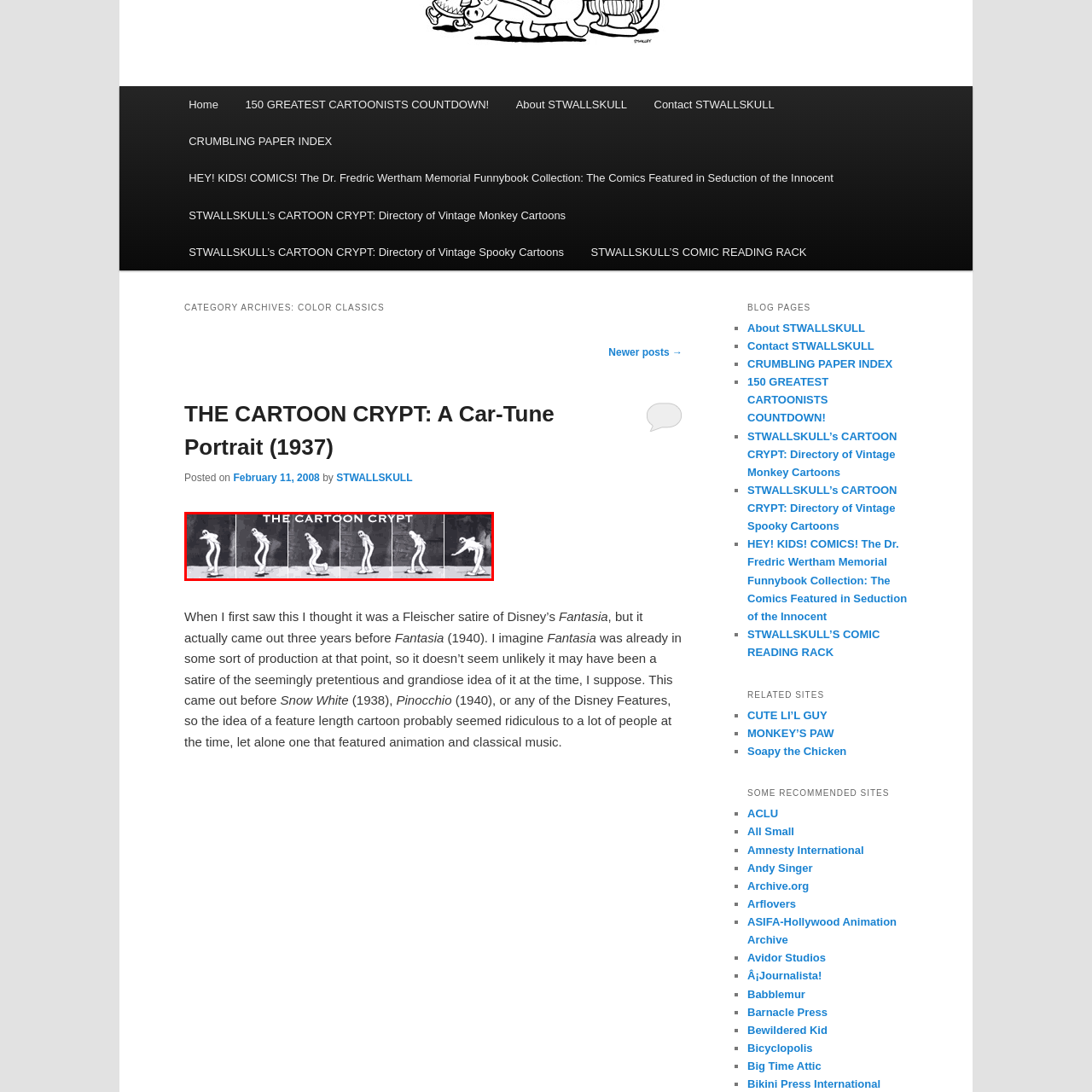Examine the image indicated by the red box and respond with a single word or phrase to the following question:
What style of animation is reminiscent of?

vintage cartoons